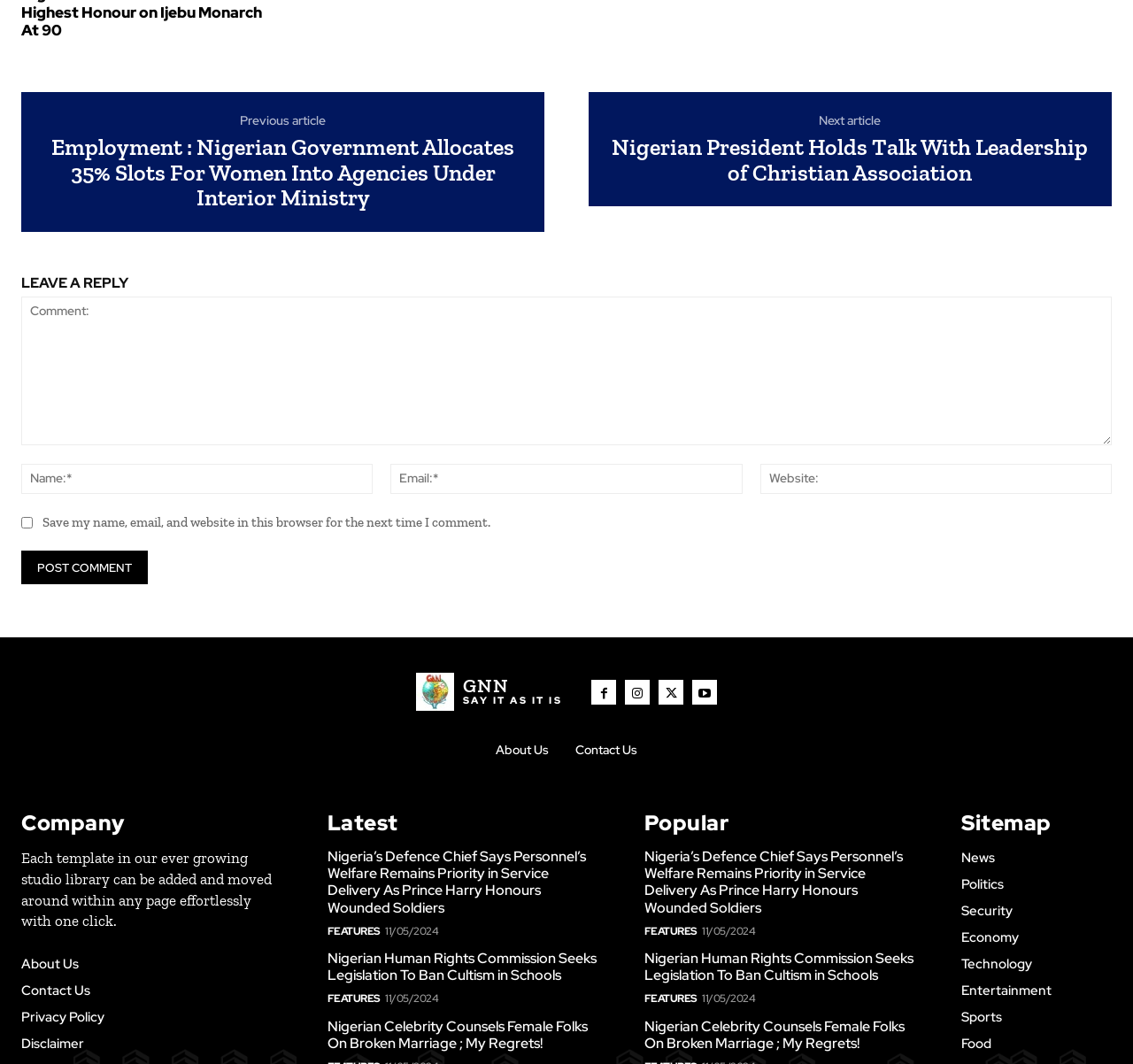Please predict the bounding box coordinates of the element's region where a click is necessary to complete the following instruction: "Click on the 'PREVIOUS How Predators Choose Their Victims' link". The coordinates should be represented by four float numbers between 0 and 1, i.e., [left, top, right, bottom].

None